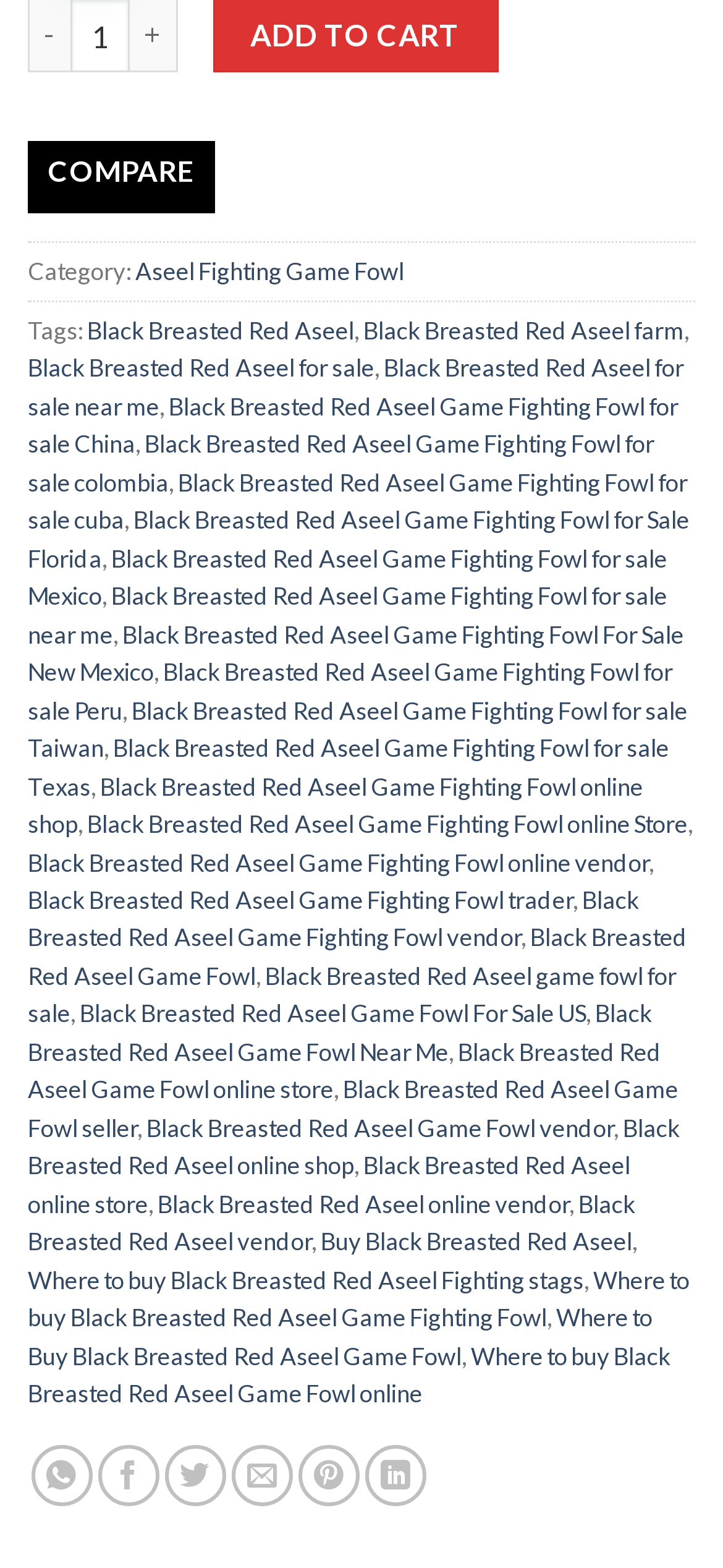Based on the image, provide a detailed response to the question:
How many tags are associated with the product?

I counted the number of links following the 'Tags:' label and found multiple tags, including 'Black Breasted Red Aseel', 'Black Breasted Red Aseel farm', and others.